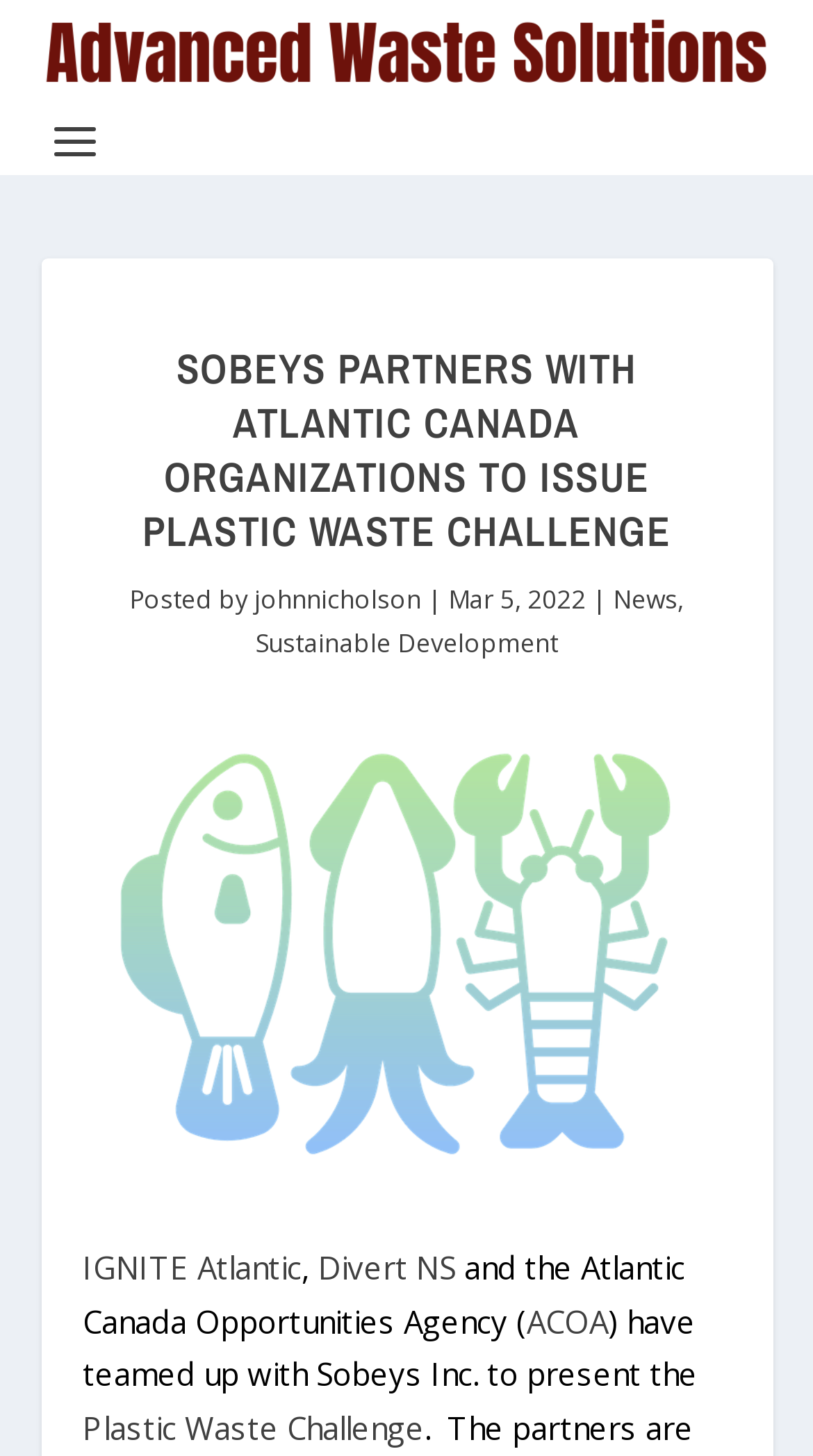What organizations are involved in the Plastic Waste Challenge?
Refer to the image and answer the question using a single word or phrase.

IGNITE Atlantic, Divert NS, ACOA